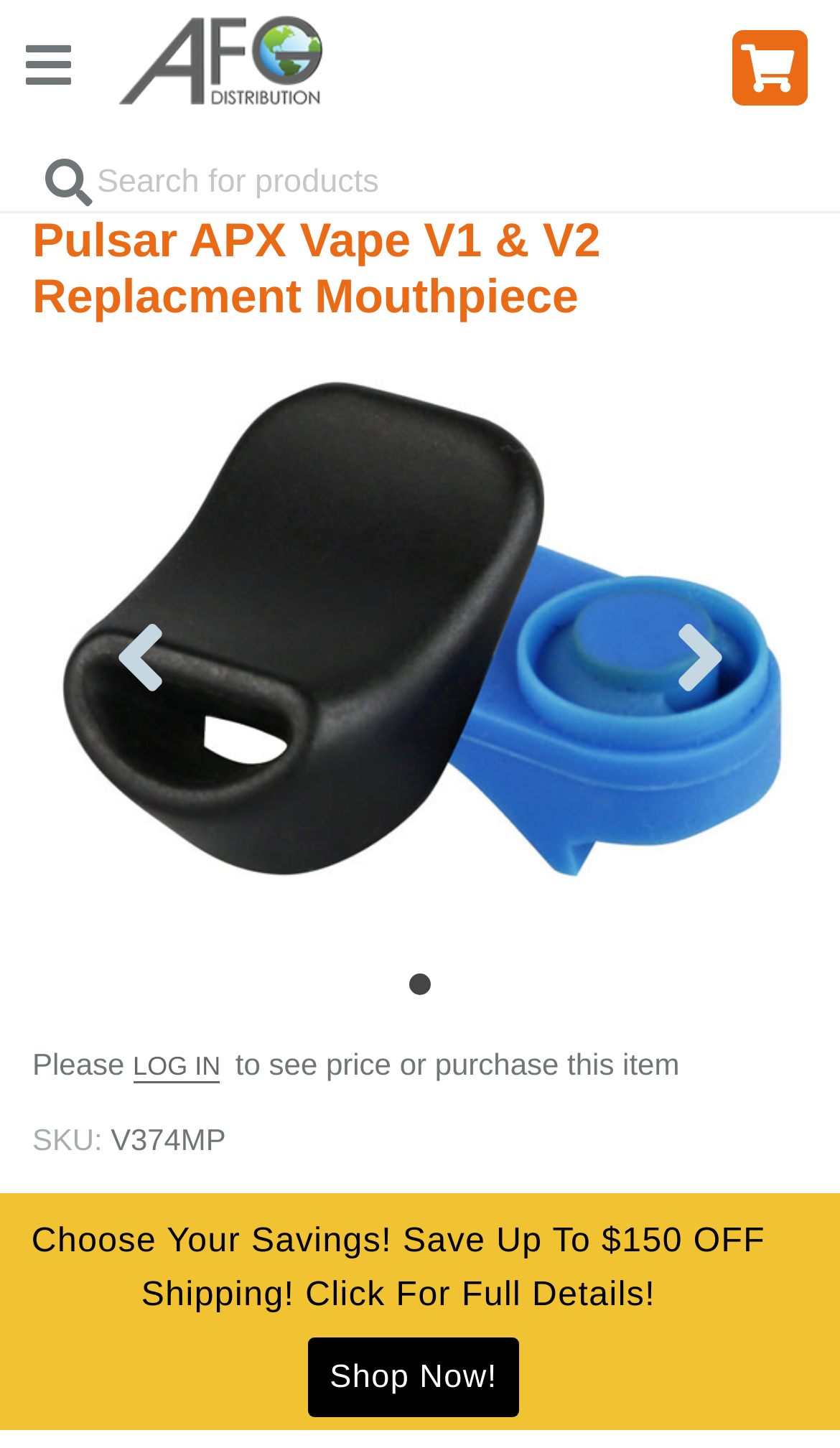Create a detailed summary of all the visual and textual information on the webpage.

This webpage is about the Pulsar APX Vape Mouthpiece, which is ergonomically designed and features a platinum-cured silicone insert. At the top left corner, there is a button with an icon. Next to it, there is a link to "AFG Distribution". On the opposite side, at the top right corner, there is another icon link.

Below these elements, there is a heading that displays the product name, "Pulsar APX Vape V1 & V2 Replacment Mouthpiece". Underneath the heading, there is a block of text that provides a brief description of the product.

On the left side of the page, there are several links, including "LOG IN" and a link to view the price or purchase the item. Below these links, there is a section that displays the product's SKU, "V374MP".

Further down the page, there is a section titled "HIGHLIGHTS", which lists the product's features, including its black plastic vaporizer mouthpiece, silicone insert, and compatibility with the Pulsar Vape.

At the bottom of the page, there is a disclaimer section that states the product is for legal herbal use only and not for tobacco. Next to it, there is a link to "Choose Your Savings!" that offers up to $150 off shipping. Finally, there is a "Shop Now!" button at the bottom right corner of the page.